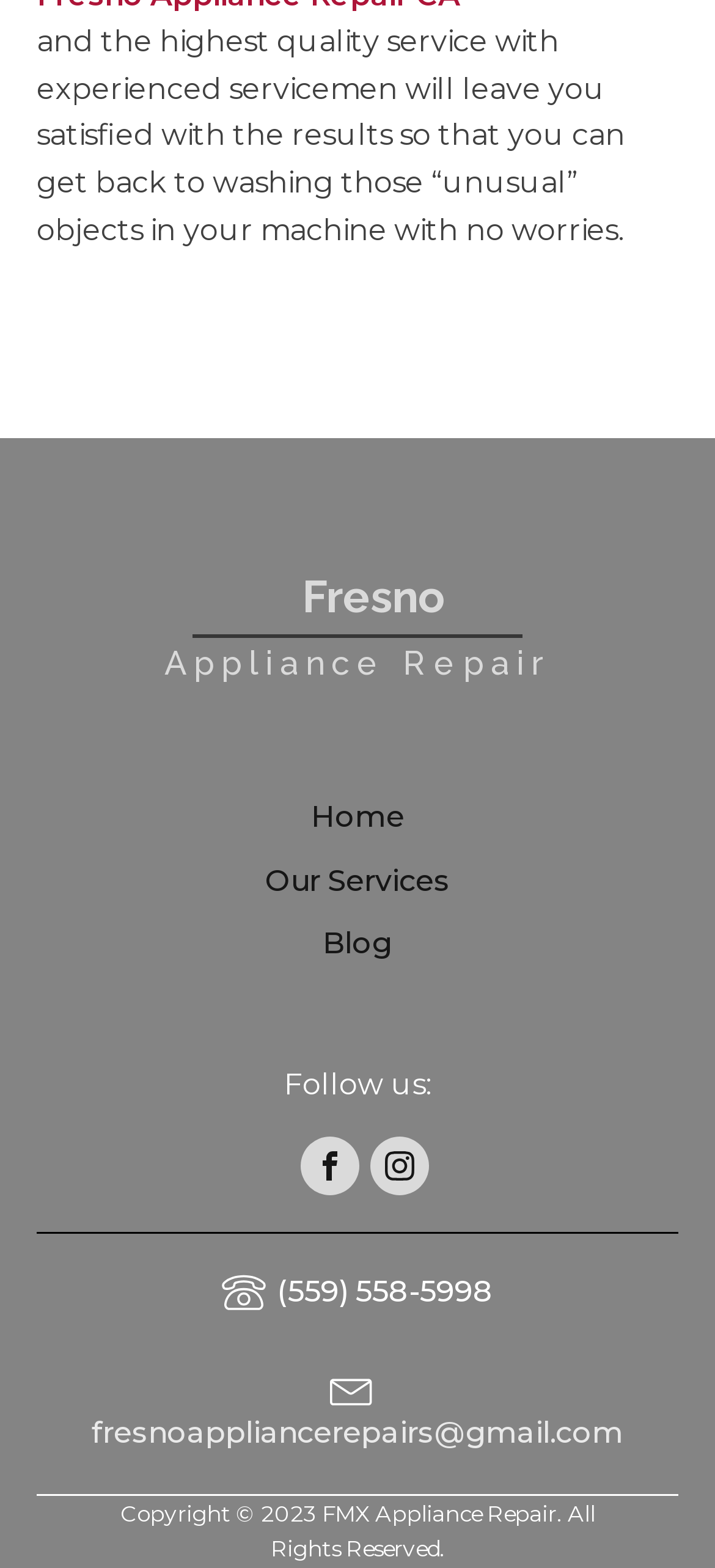What is the email address?
Answer the question with a single word or phrase by looking at the picture.

fresnoappliancerepairs@gmail.com